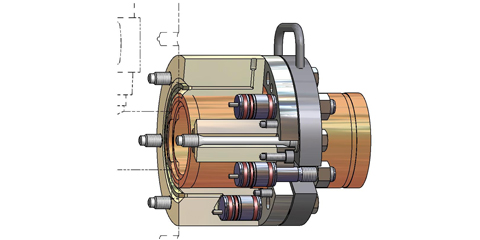How quickly can the device achieve tensioning and release?
Using the image as a reference, answer the question in detail.

According to the caption, the hydraulic tensioning device is capable of achieving tensioning and release times in mere seconds, which is a significant advantage in terms of operational efficiency and productivity.